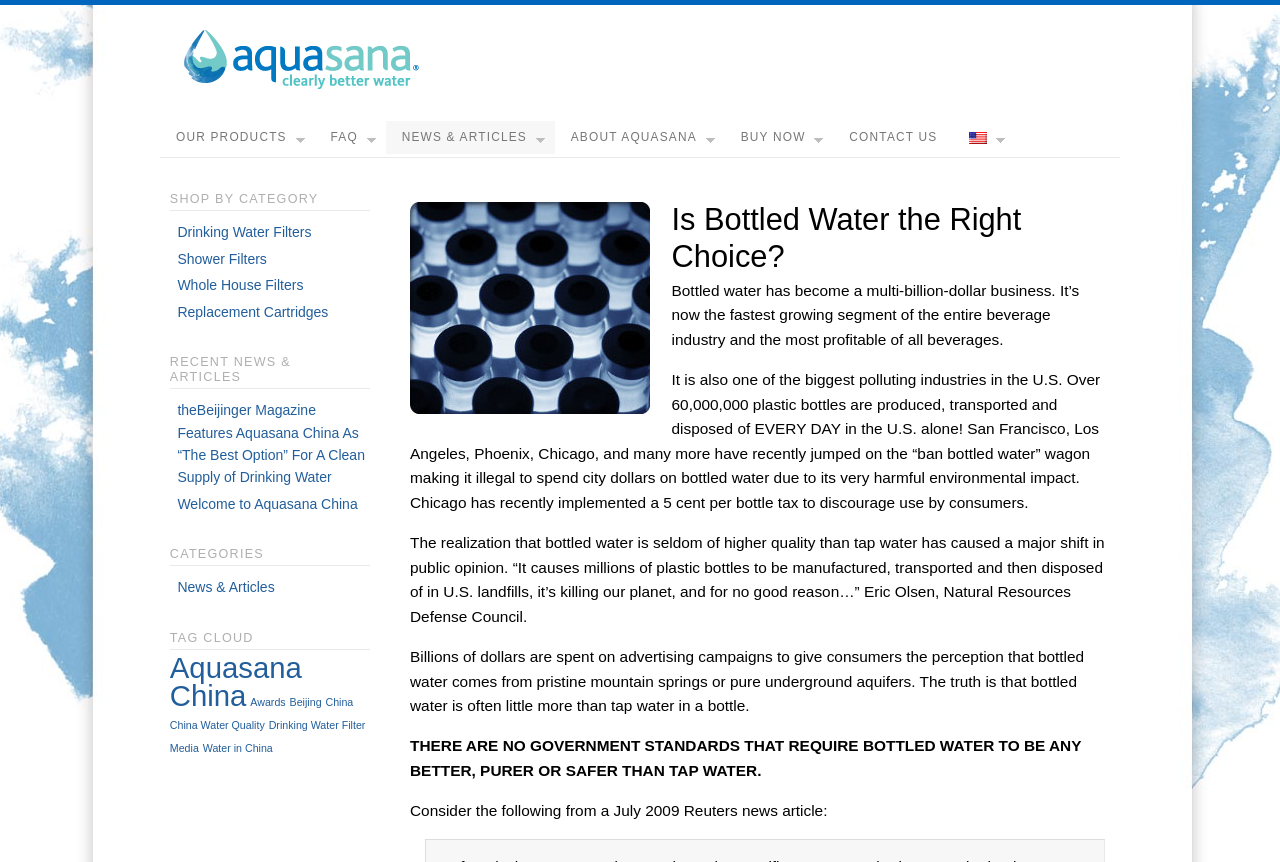With reference to the image, please provide a detailed answer to the following question: How many news articles are listed in the 'RECENT NEWS & ARTICLES' section?

In the 'RECENT NEWS & ARTICLES' section, I count 2 news articles, which are 'theBeijinger Magazine Features Aquasana China As “The Best Option” For A Clean Supply of Drinking Water' and 'Welcome to Aquasana China'.